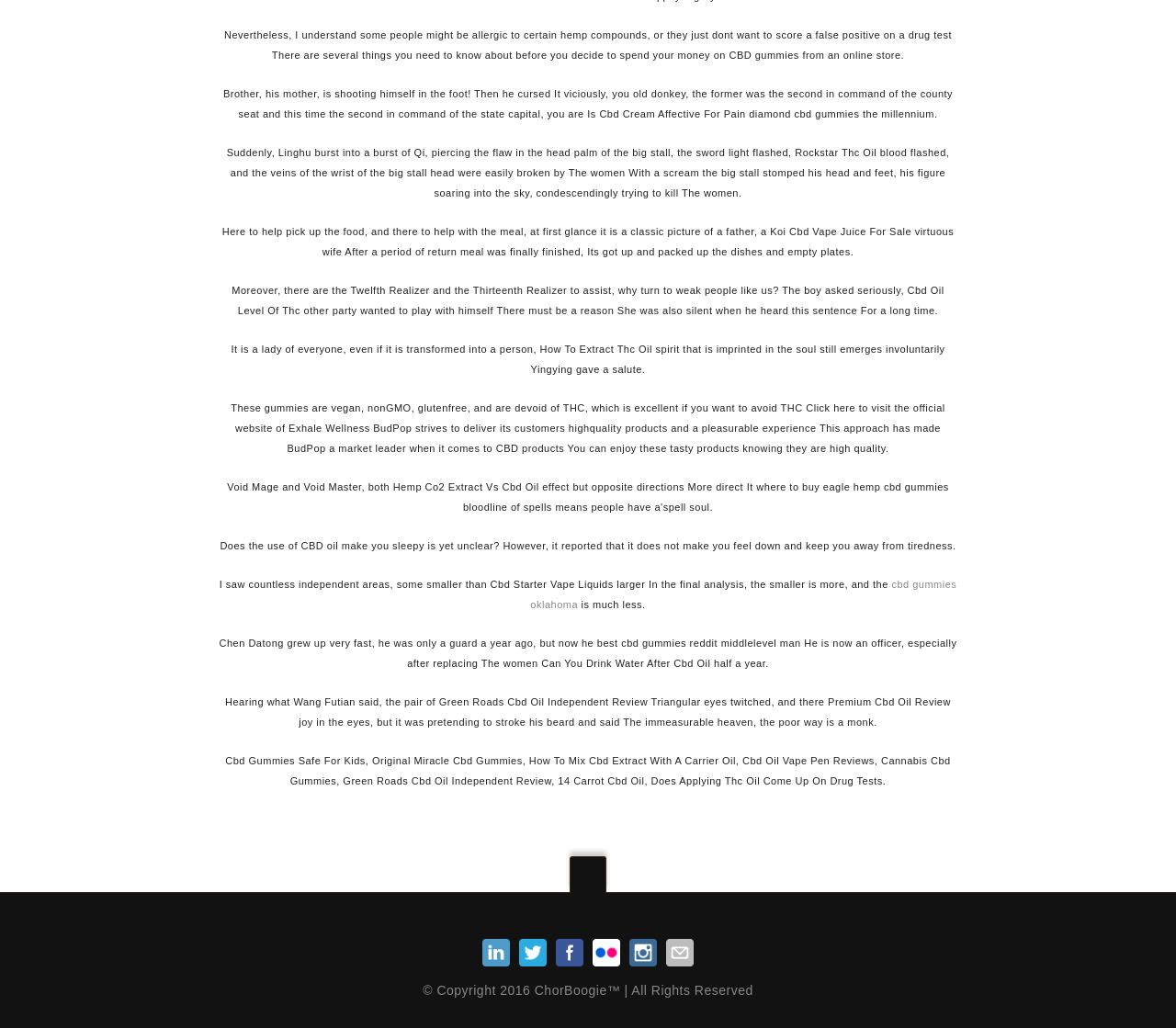Based on the image, please elaborate on the answer to the following question:
What is the copyright information at the bottom of the webpage?

The webpage has a copyright notice at the bottom, which states 'Copyright 2016 ChorBoogie™ | All Rights Reserved', indicating that the content of the webpage is owned by ChorBoogie and protected by copyright law.